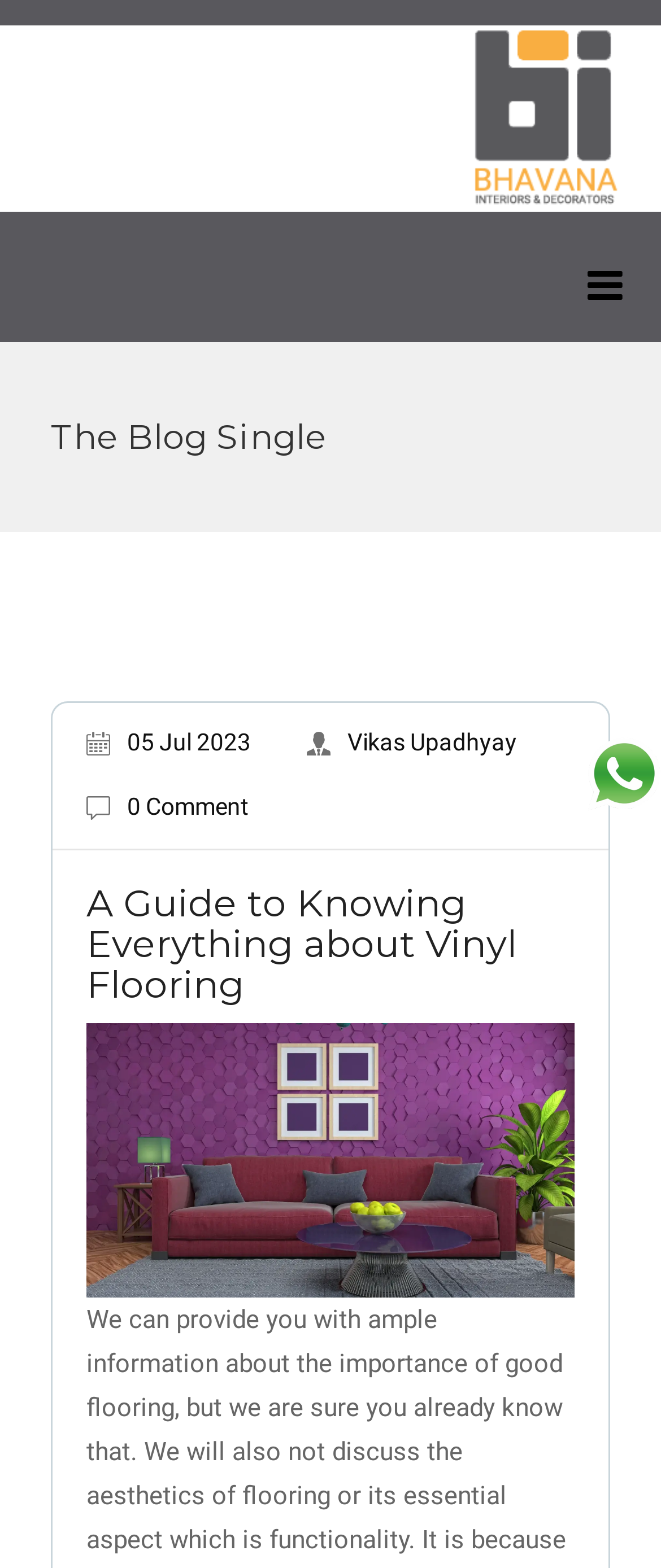Who is the author of the blog post? Analyze the screenshot and reply with just one word or a short phrase.

Vikas Upadhyay